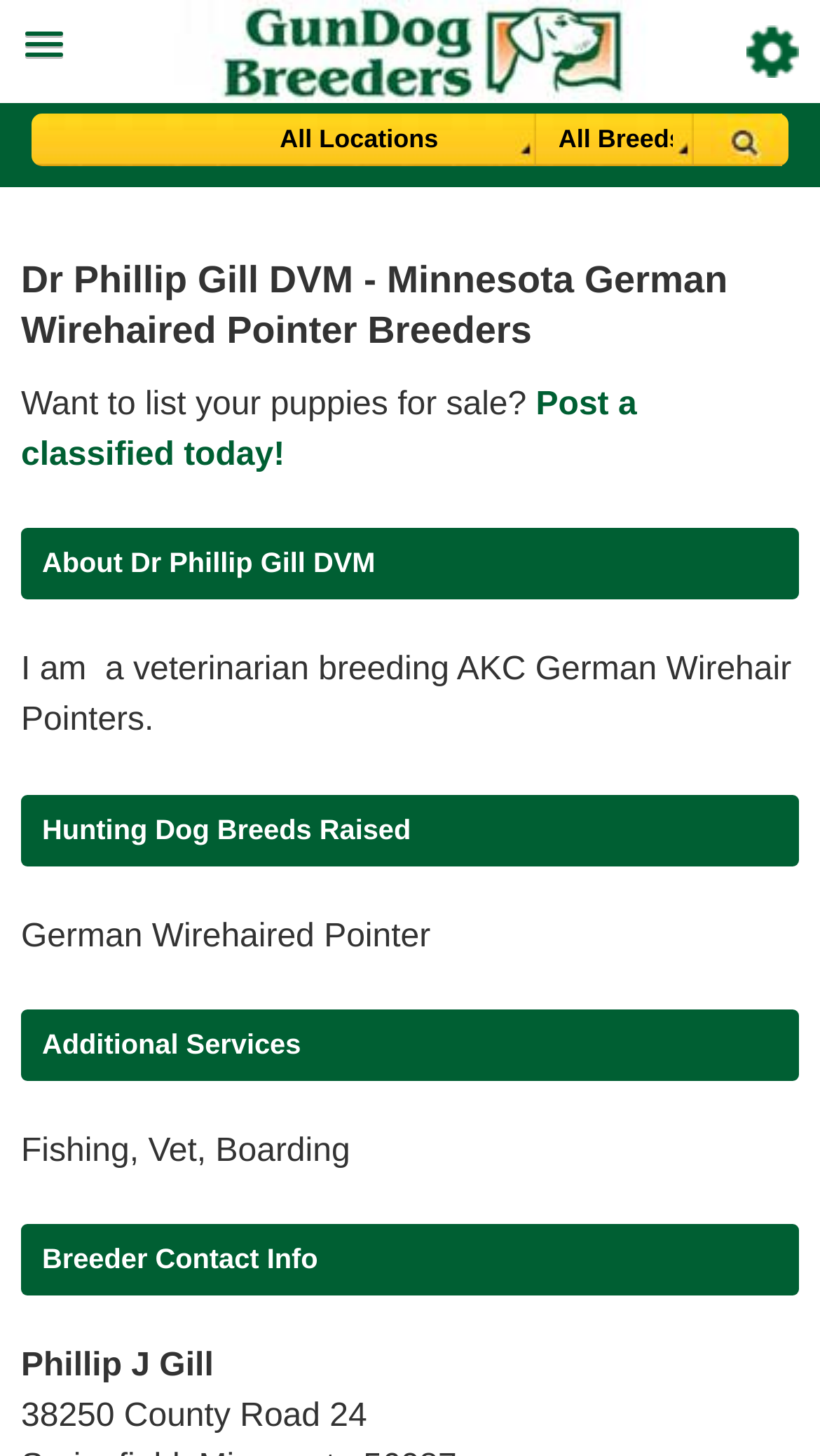What services does the breeder offer besides dog breeding?
Can you provide a detailed and comprehensive answer to the question?

I found the additional services offered by the breeder by looking at the 'Additional Services' section, where it lists 'Fishing, Vet, Boarding' as services provided.